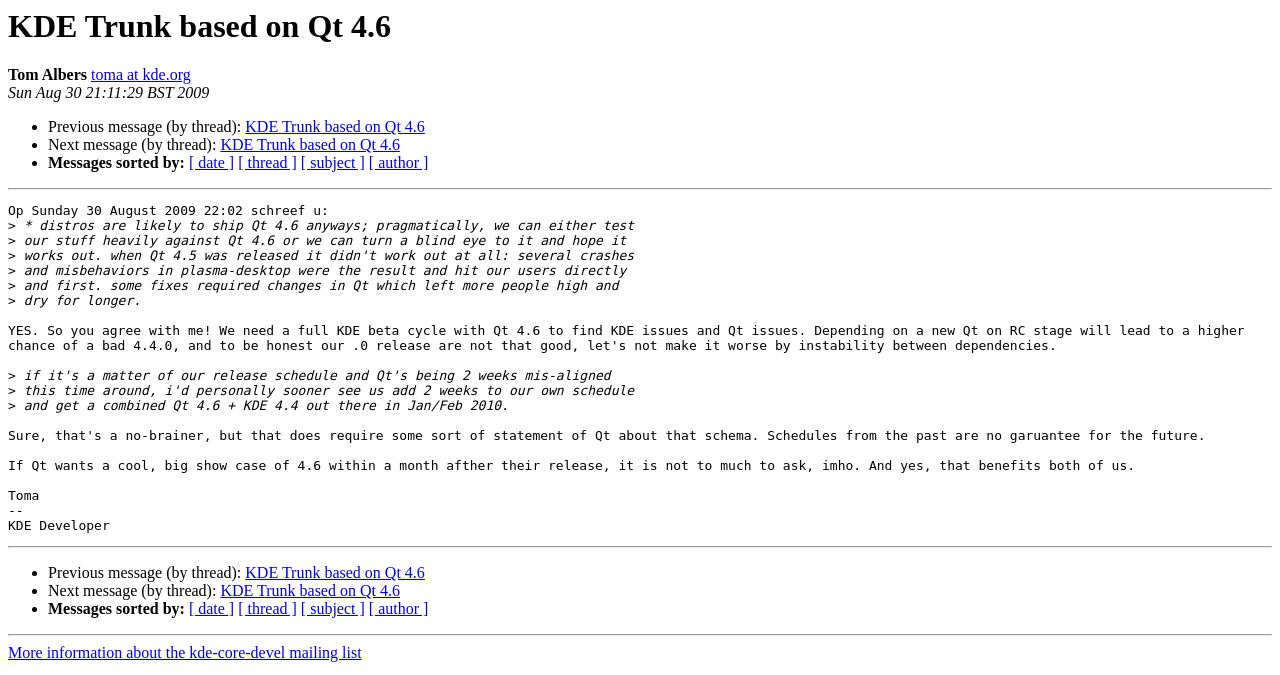Locate the bounding box coordinates of the clickable region to complete the following instruction: "View more information about the kde-core-devel mailing list."

[0.006, 0.955, 0.283, 0.98]